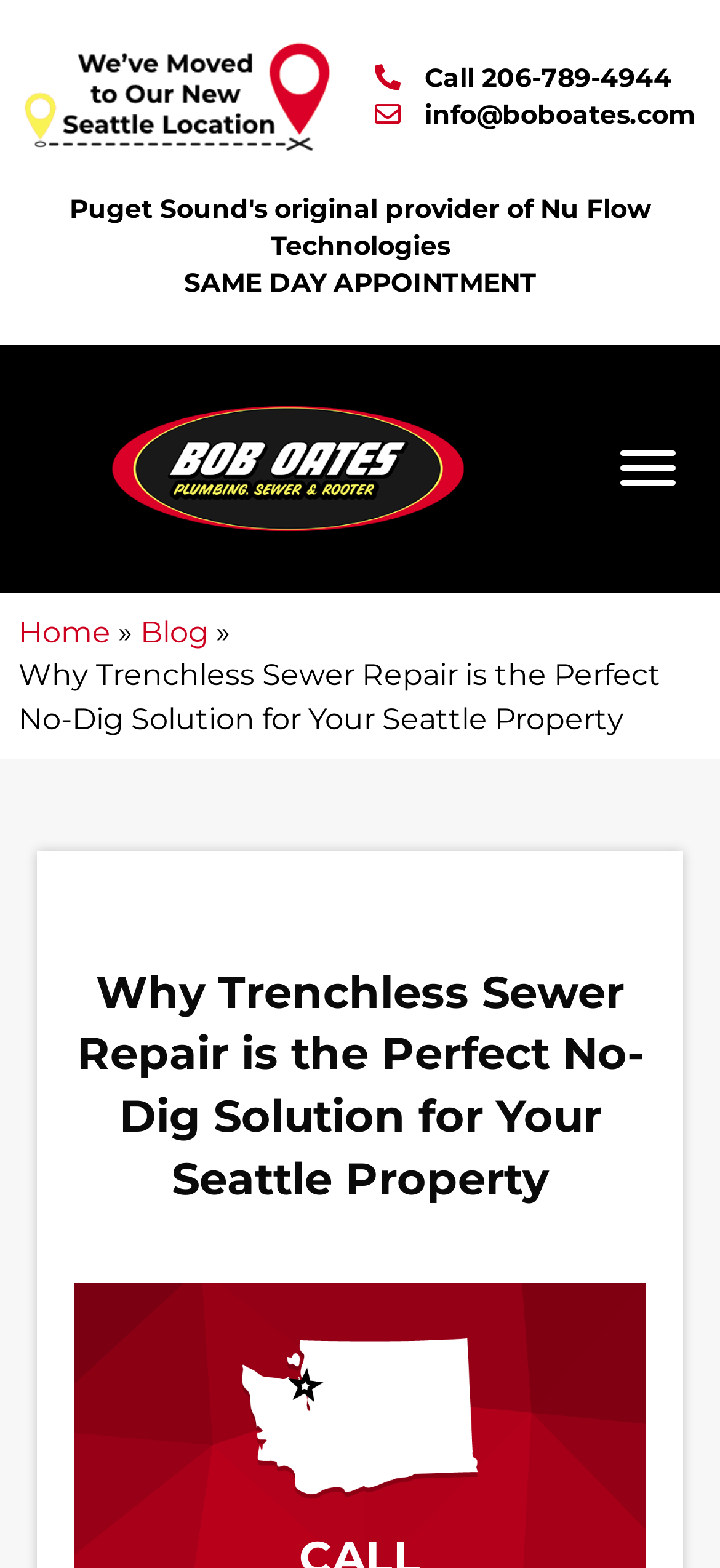What is the phone number to call for trenchless sewer repair?
Examine the image and give a concise answer in one word or a short phrase.

206-789-4944